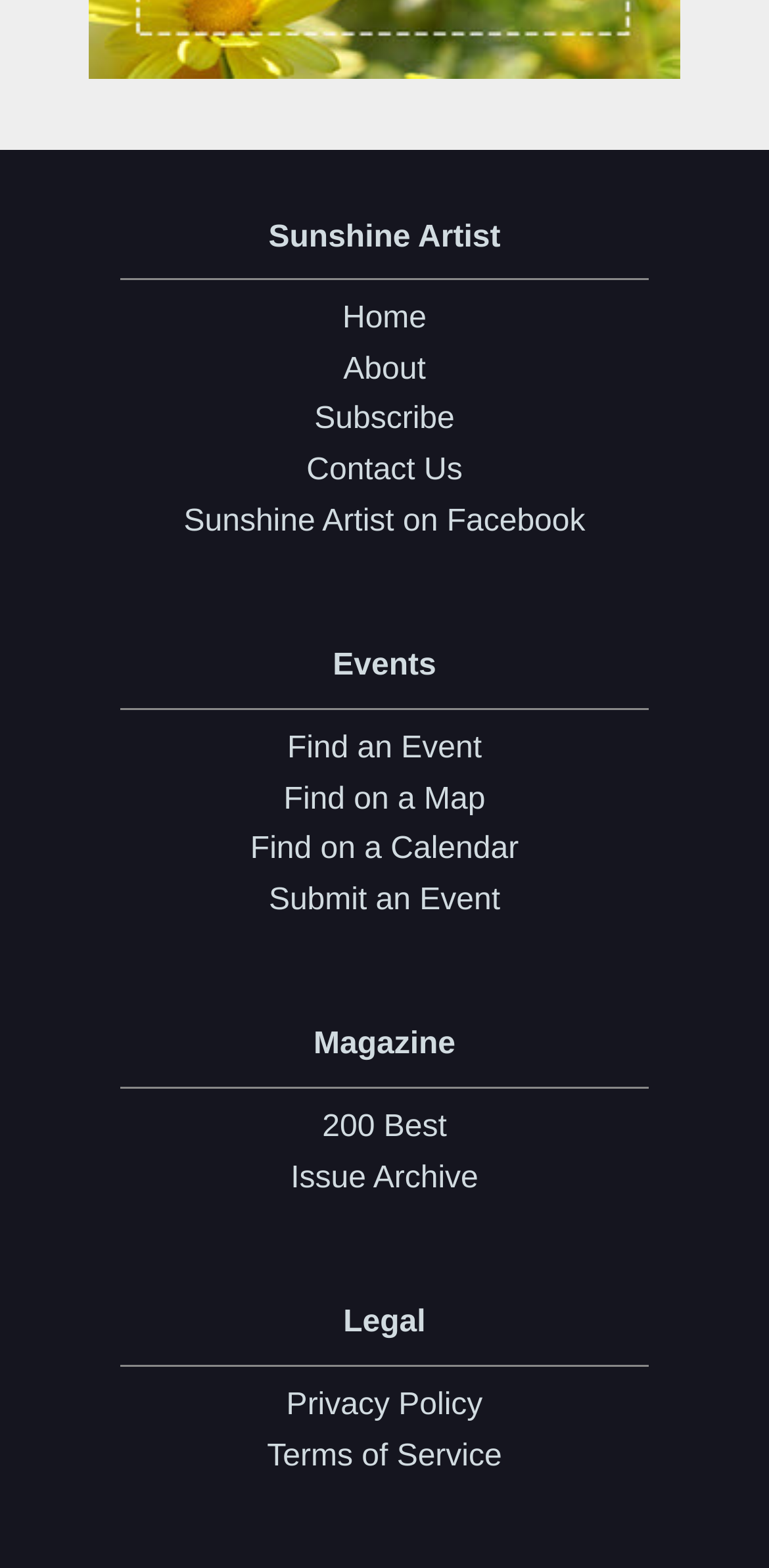How many links are there in the 'Magazine' section?
Examine the image and give a concise answer in one word or a short phrase.

2